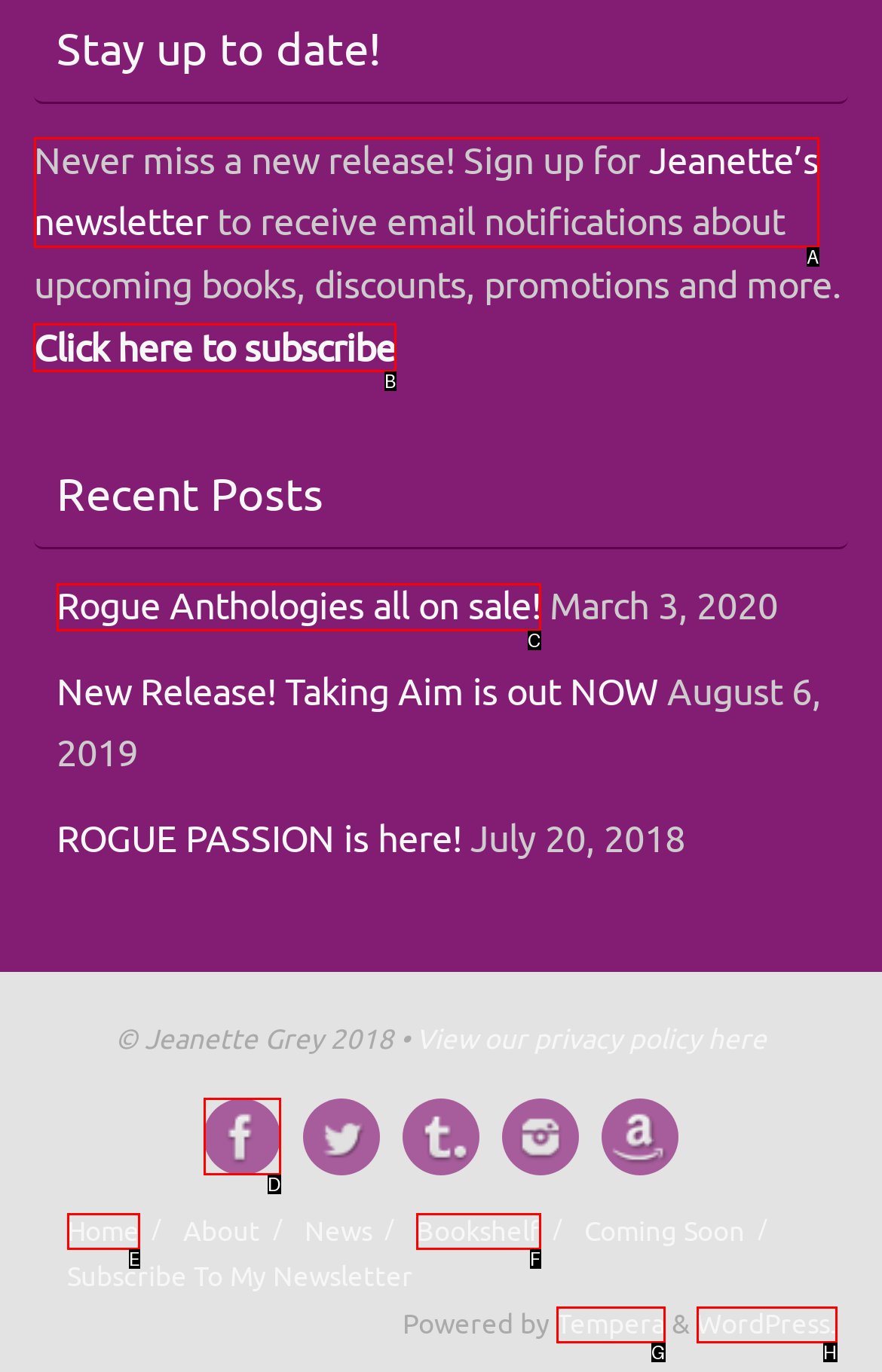Determine the letter of the element to click to accomplish this task: Subscribe to the newsletter. Respond with the letter.

B